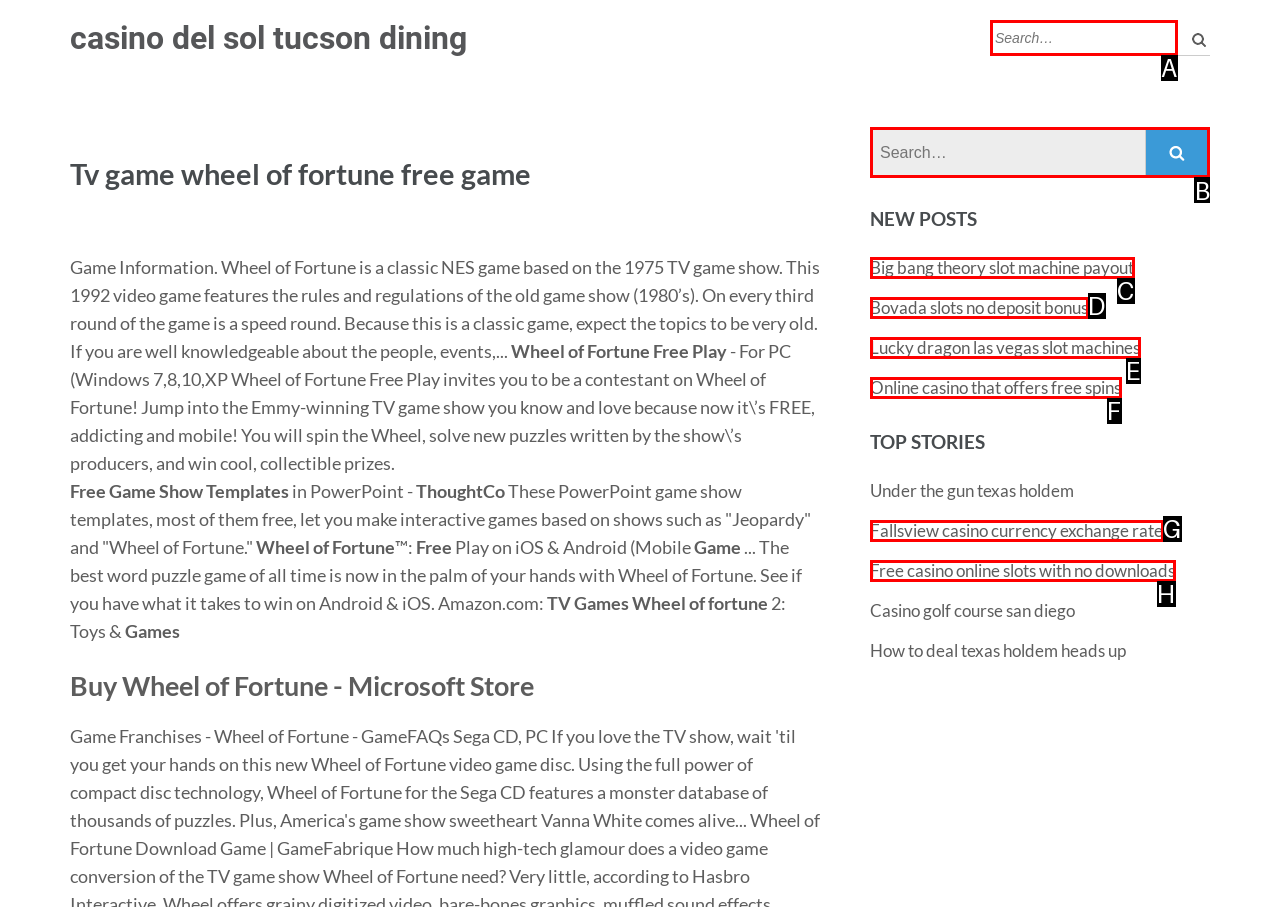Identify the letter of the UI element you should interact with to perform the task: Search in the right sidebar
Reply with the appropriate letter of the option.

B